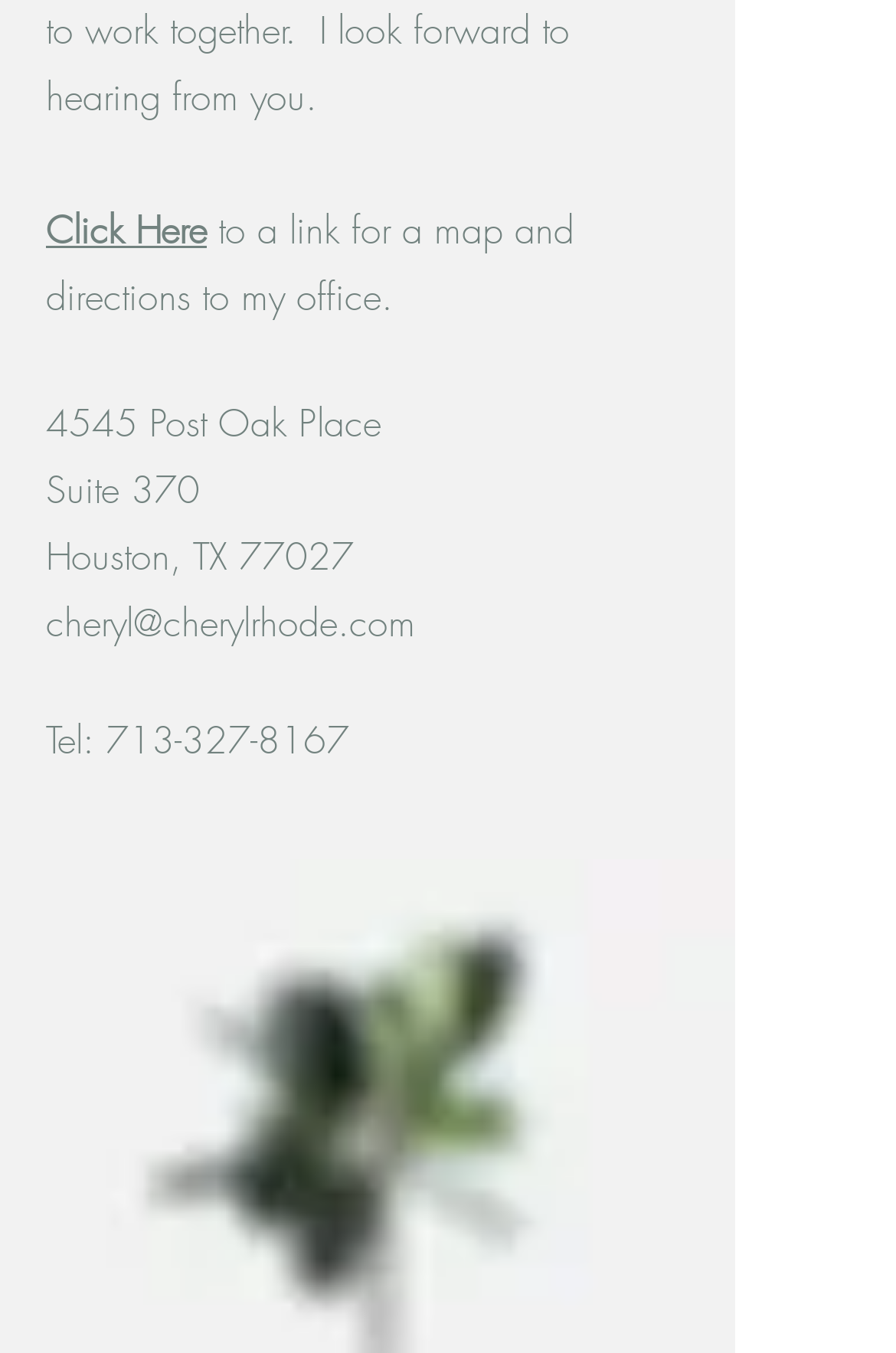What is the office suite number?
Using the image, provide a concise answer in one word or a short phrase.

370